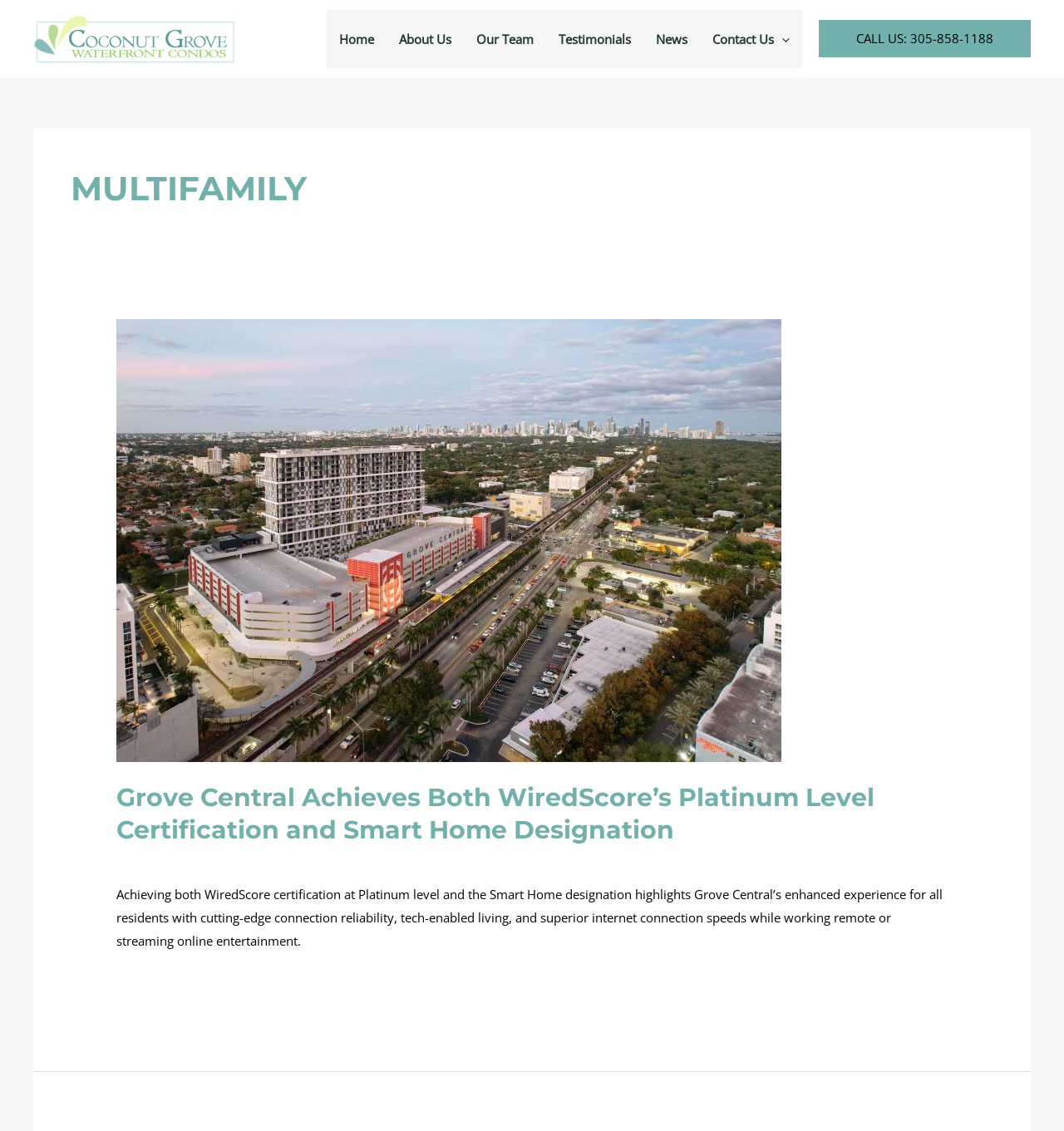Determine the coordinates of the bounding box that should be clicked to complete the instruction: "Click on the 'Contact Us' link". The coordinates should be represented by four float numbers between 0 and 1: [left, top, right, bottom].

[0.658, 0.008, 0.754, 0.06]